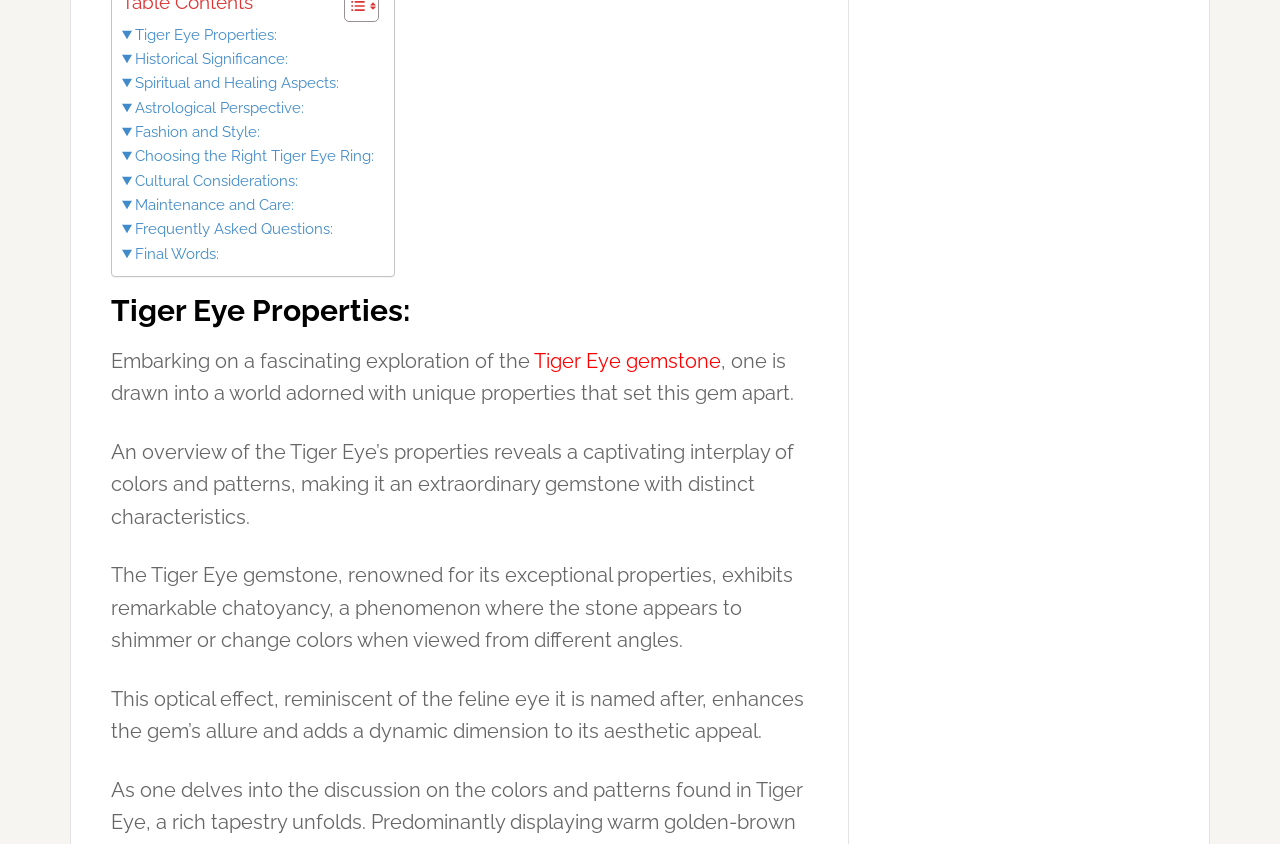What is the main topic of this webpage?
Using the image as a reference, give a one-word or short phrase answer.

Tiger Eye gemstone